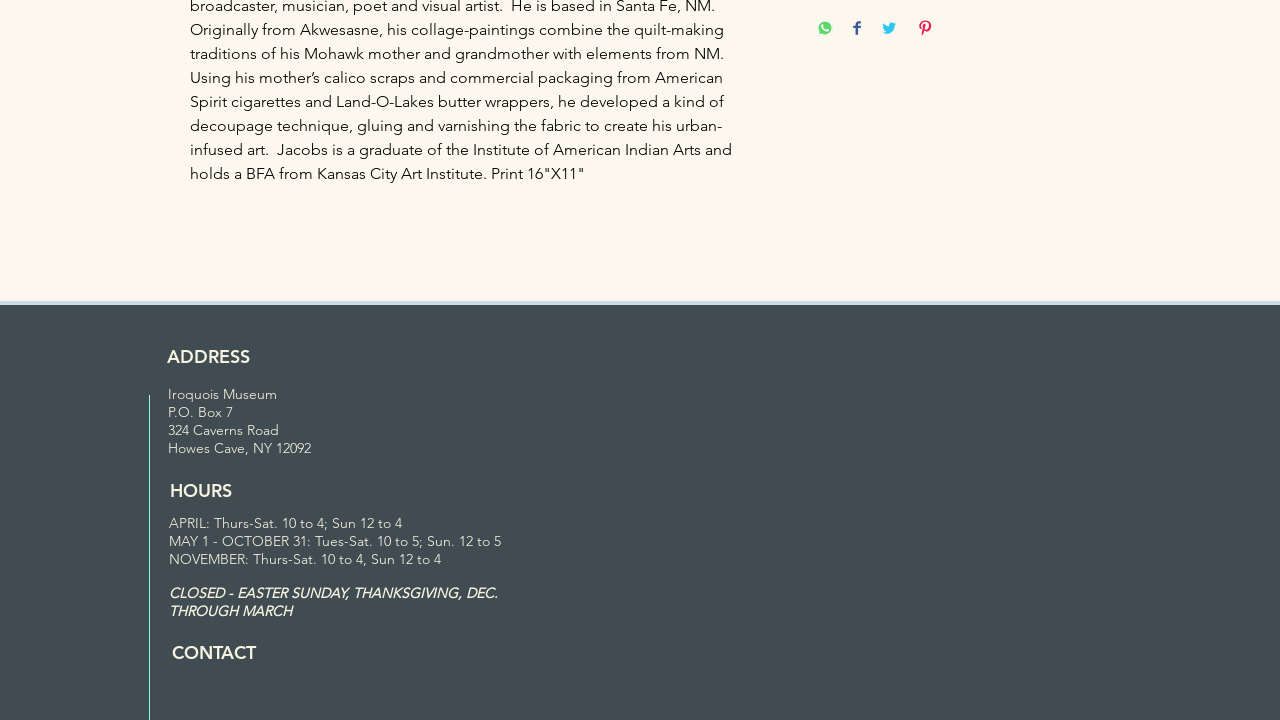What is the museum's address?
Using the image as a reference, give a one-word or short phrase answer.

P.O. Box 7, 324 Caverns Road, Howes Cave, NY 12092